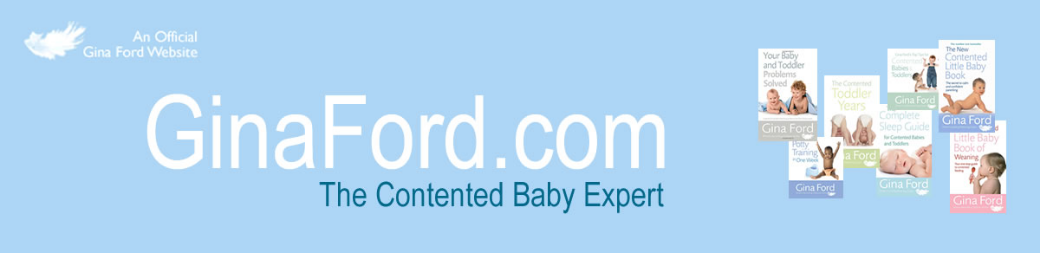Use a single word or phrase to answer the following:
What is the tagline of GinaFord.com?

The Contented Baby Expert